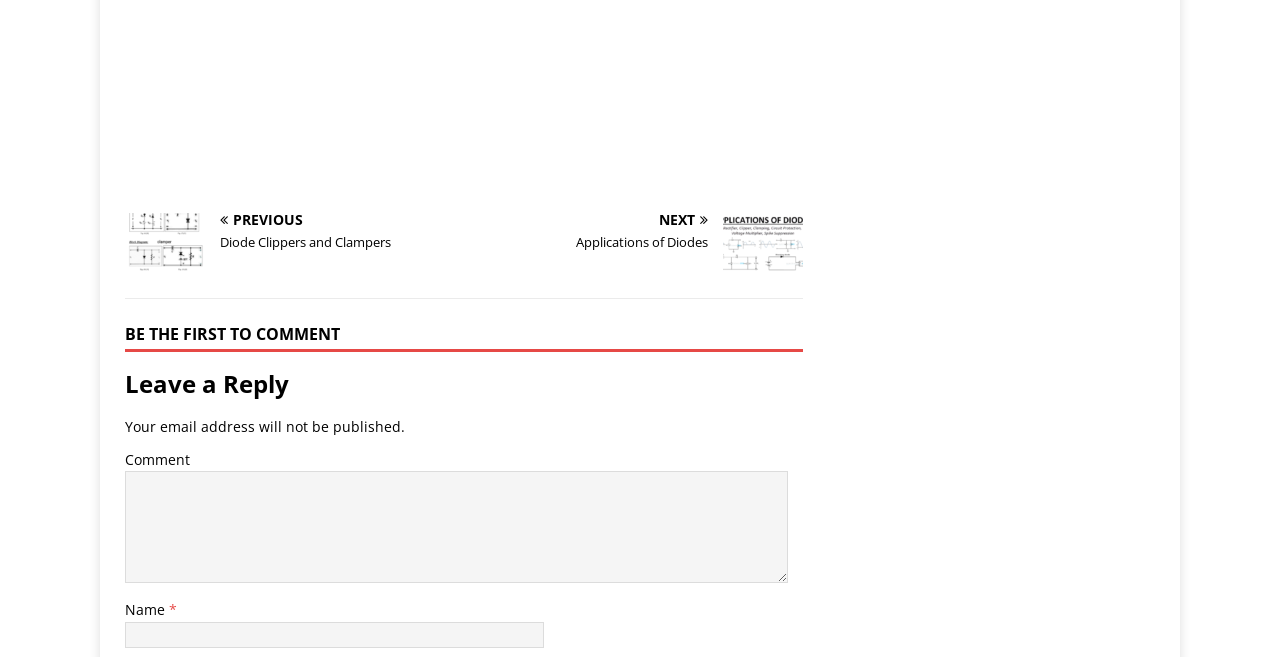Provide the bounding box coordinates of the UI element that matches the description: "NextApplications of Diodes".

[0.369, 0.324, 0.627, 0.384]